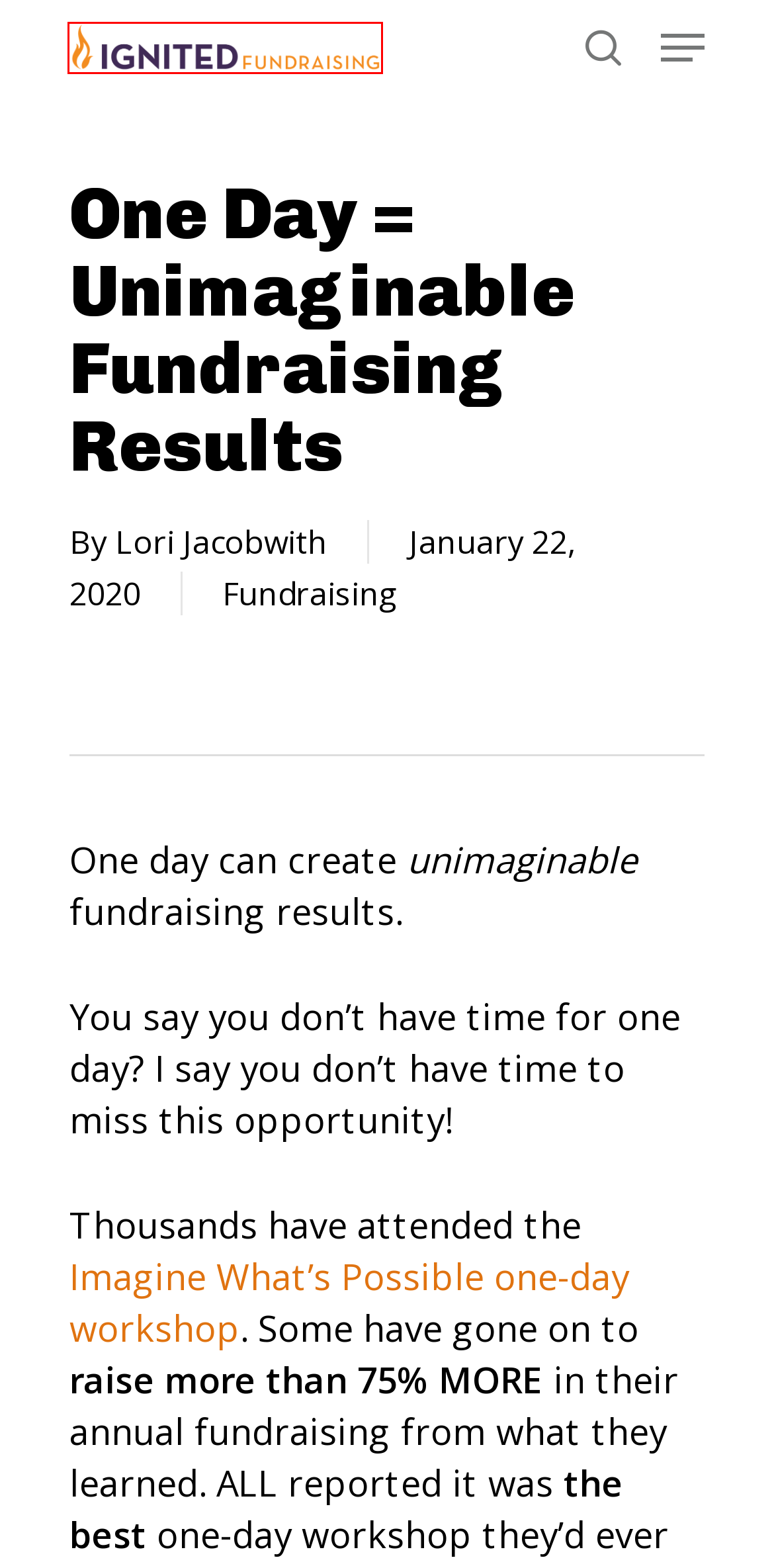Examine the screenshot of the webpage, which includes a red bounding box around an element. Choose the best matching webpage description for the page that will be displayed after clicking the element inside the red bounding box. Here are the candidates:
A. 49 Nonprofit Twitter Experts Who Tweet Great Advice
B. Home - Ignited Fundraising
C. Year-end Giving Review + Wisdom for a Successful 2023 - Ignited Fundraising
D. Did you meet your Giving Tuesday Fundraising Goal?
E. Donor Engagement Archives - Ignited Fundraising
F. Fundraising Archives - Ignited Fundraising
G. Why Talking About Money is Scary for Fundraisers - Nonprofit MBA Podcast - Ignited Fundraising
H. Lori Jacobwith, Author at Ignited Fundraising

B